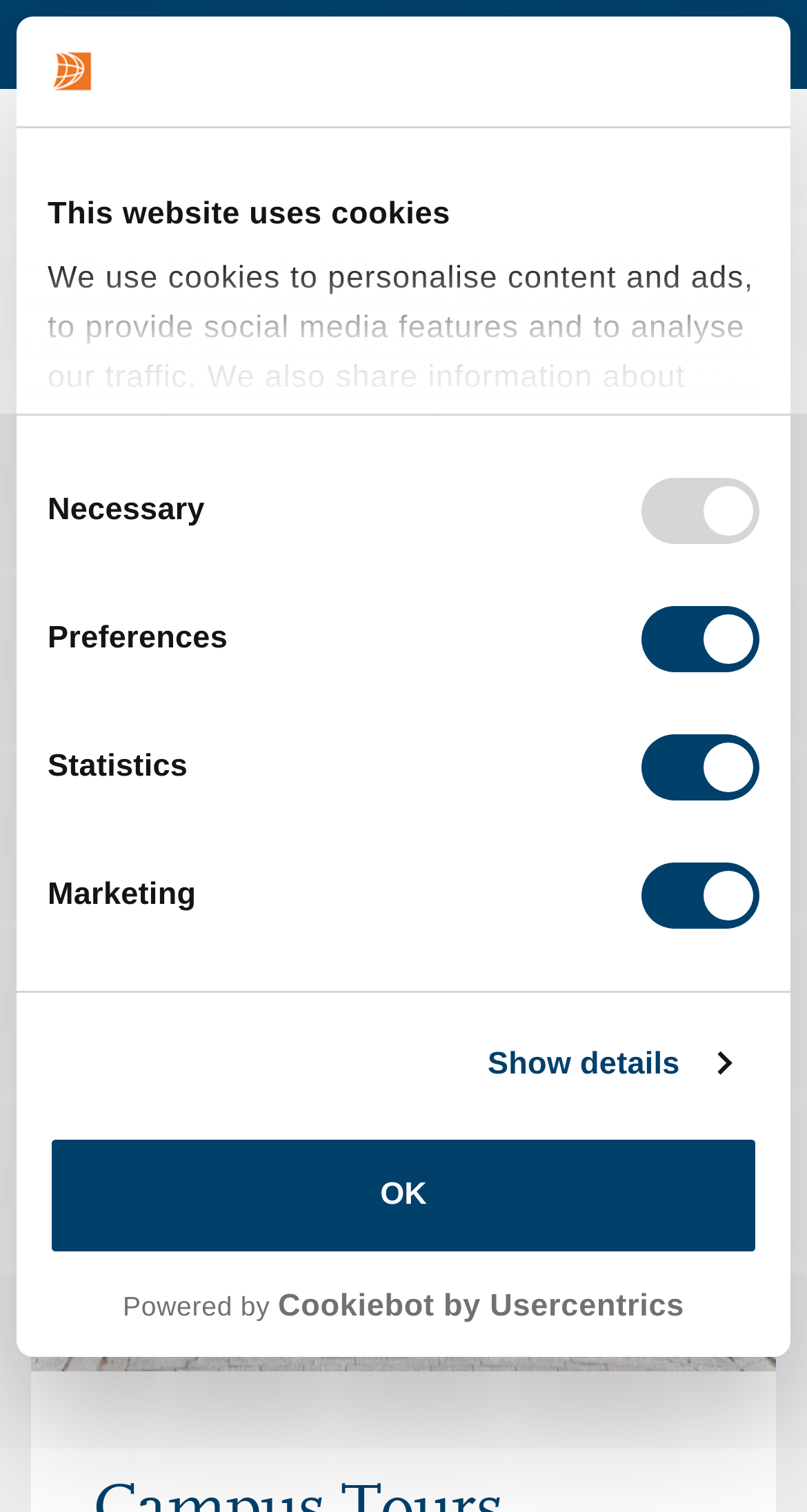Specify the bounding box coordinates of the element's region that should be clicked to achieve the following instruction: "Go to About us". The bounding box coordinates consist of four float numbers between 0 and 1, in the format [left, top, right, bottom].

[0.492, 0.0, 0.749, 0.059]